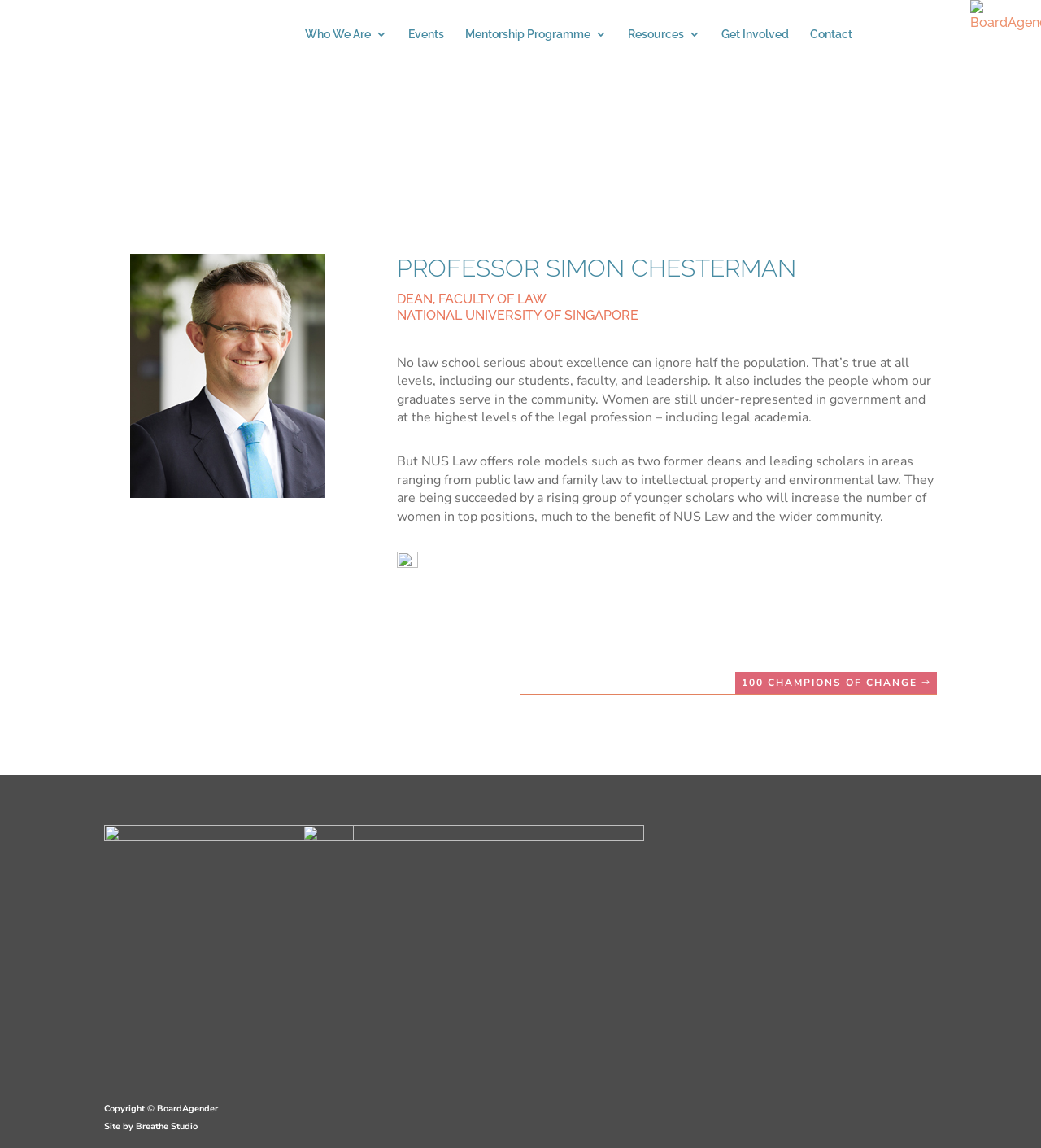Determine the bounding box coordinates for the UI element matching this description: "Who We Are".

[0.293, 0.025, 0.372, 0.06]